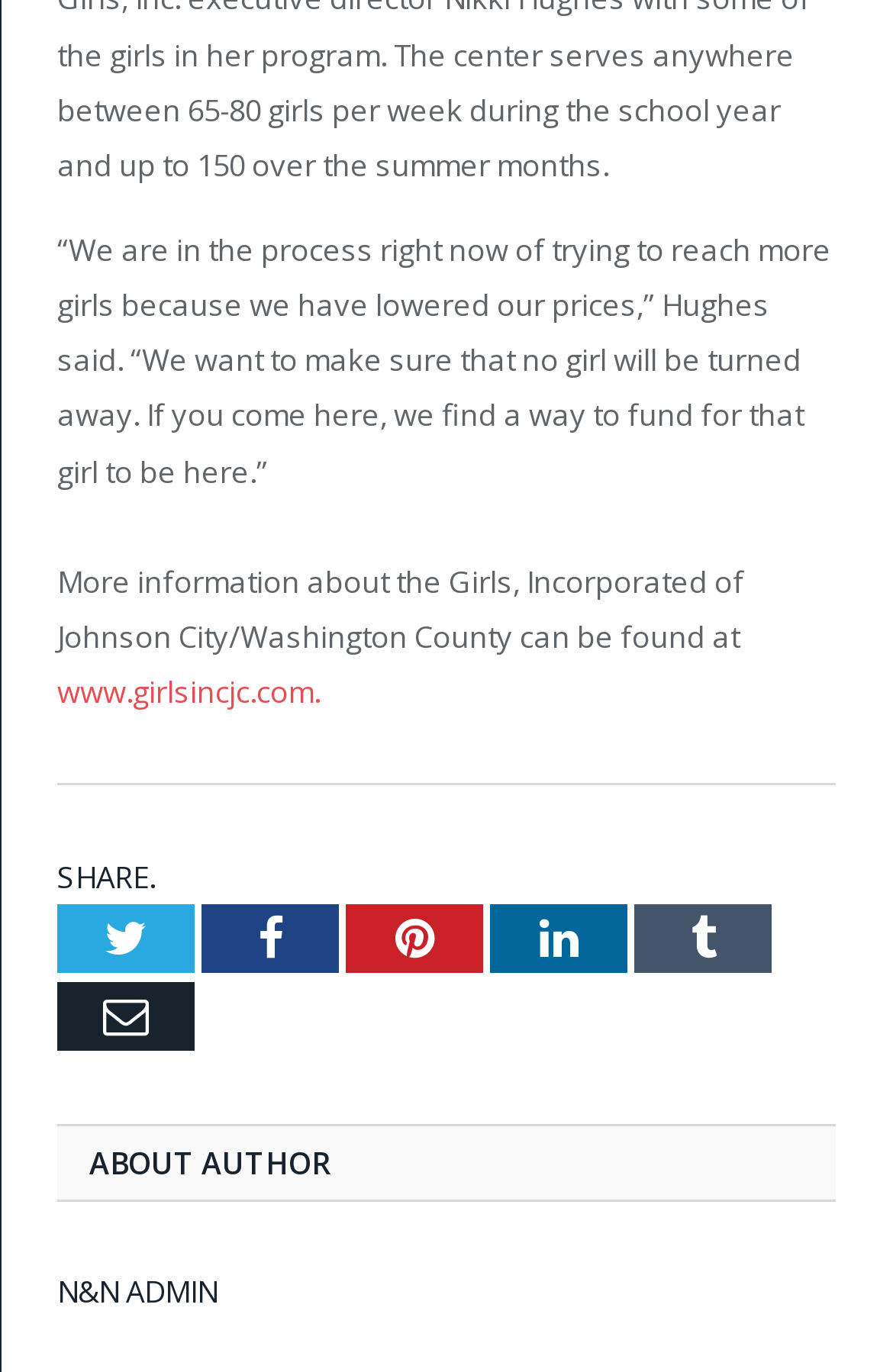Find the bounding box coordinates for the UI element whose description is: "Terms and conditions". The coordinates should be four float numbers between 0 and 1, in the format [left, top, right, bottom].

None